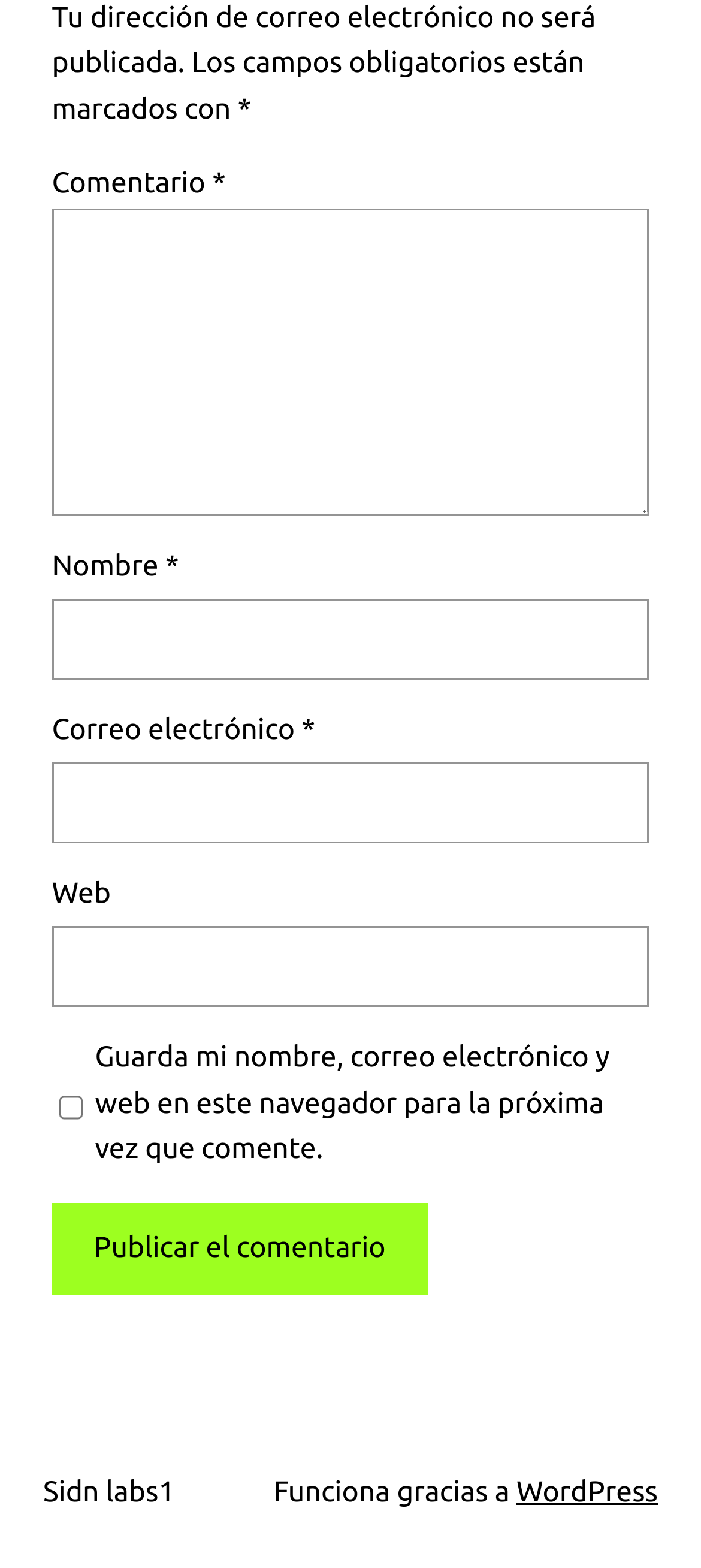Identify the bounding box coordinates for the element you need to click to achieve the following task: "Click the publish button". Provide the bounding box coordinates as four float numbers between 0 and 1, in the form [left, top, right, bottom].

[0.074, 0.767, 0.61, 0.826]